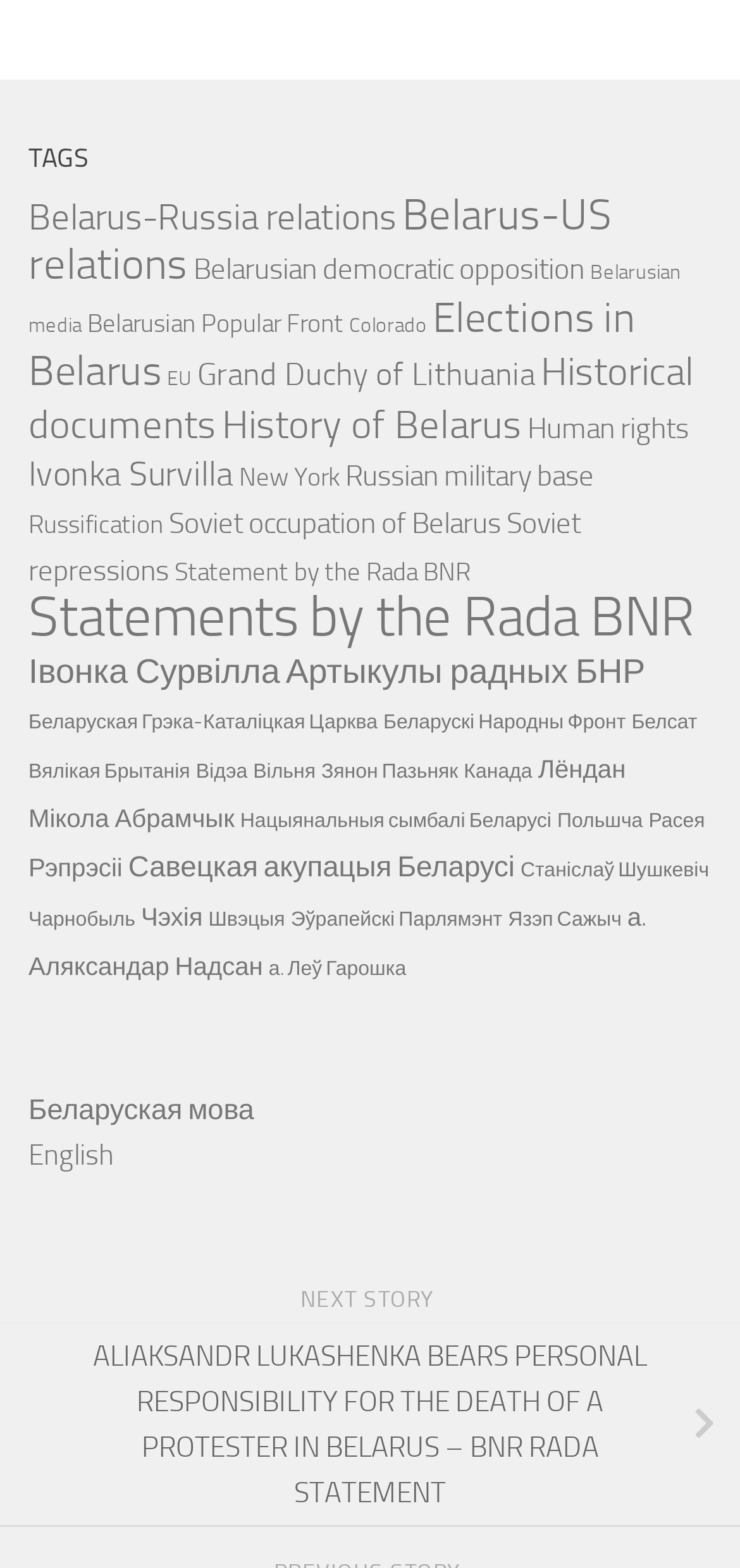Determine the bounding box coordinates for the area you should click to complete the following instruction: "Learn about Belarusian media".

[0.038, 0.166, 0.921, 0.215]